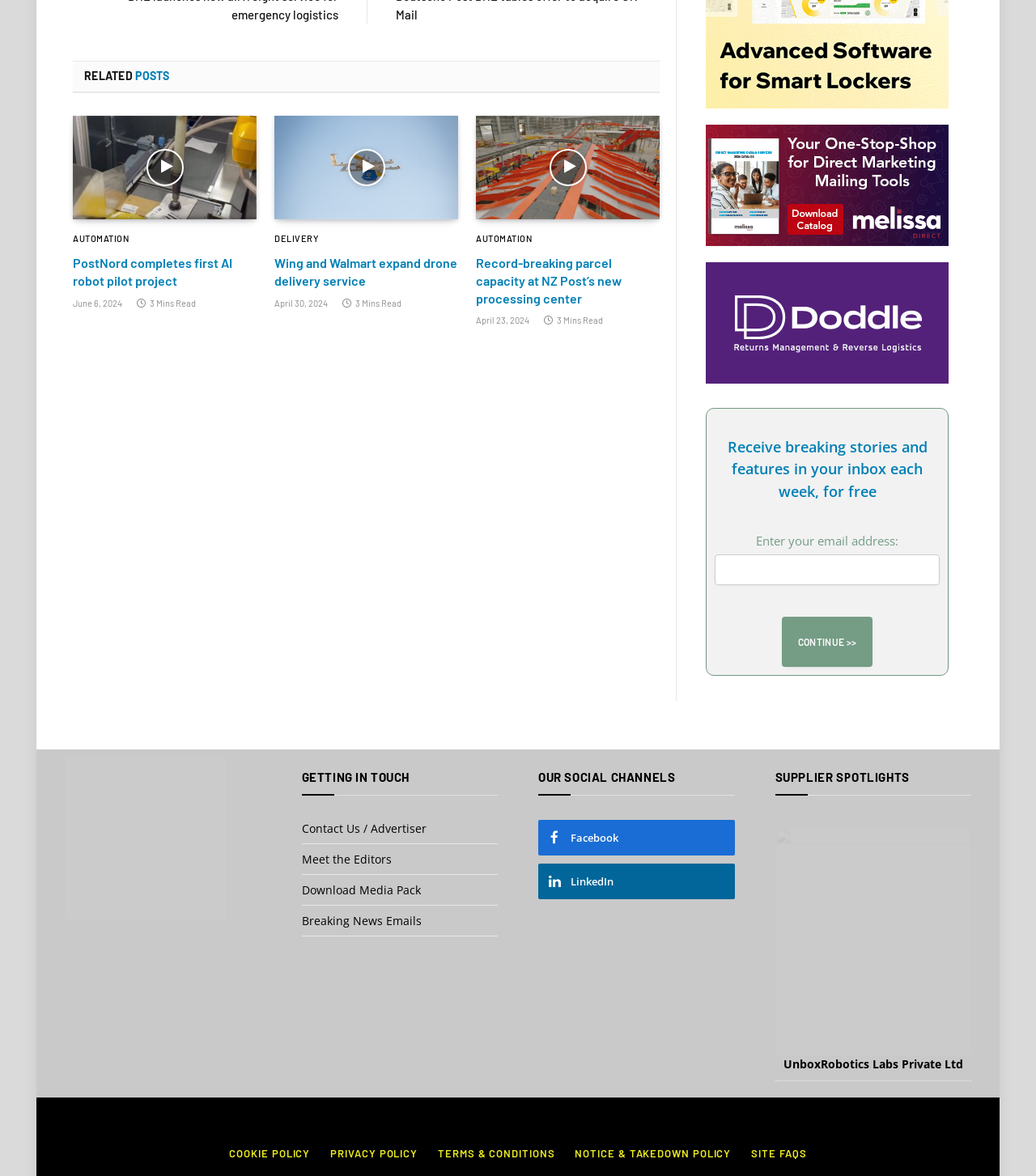What is the category of the first article?
Please look at the screenshot and answer in one word or a short phrase.

AUTOMATION